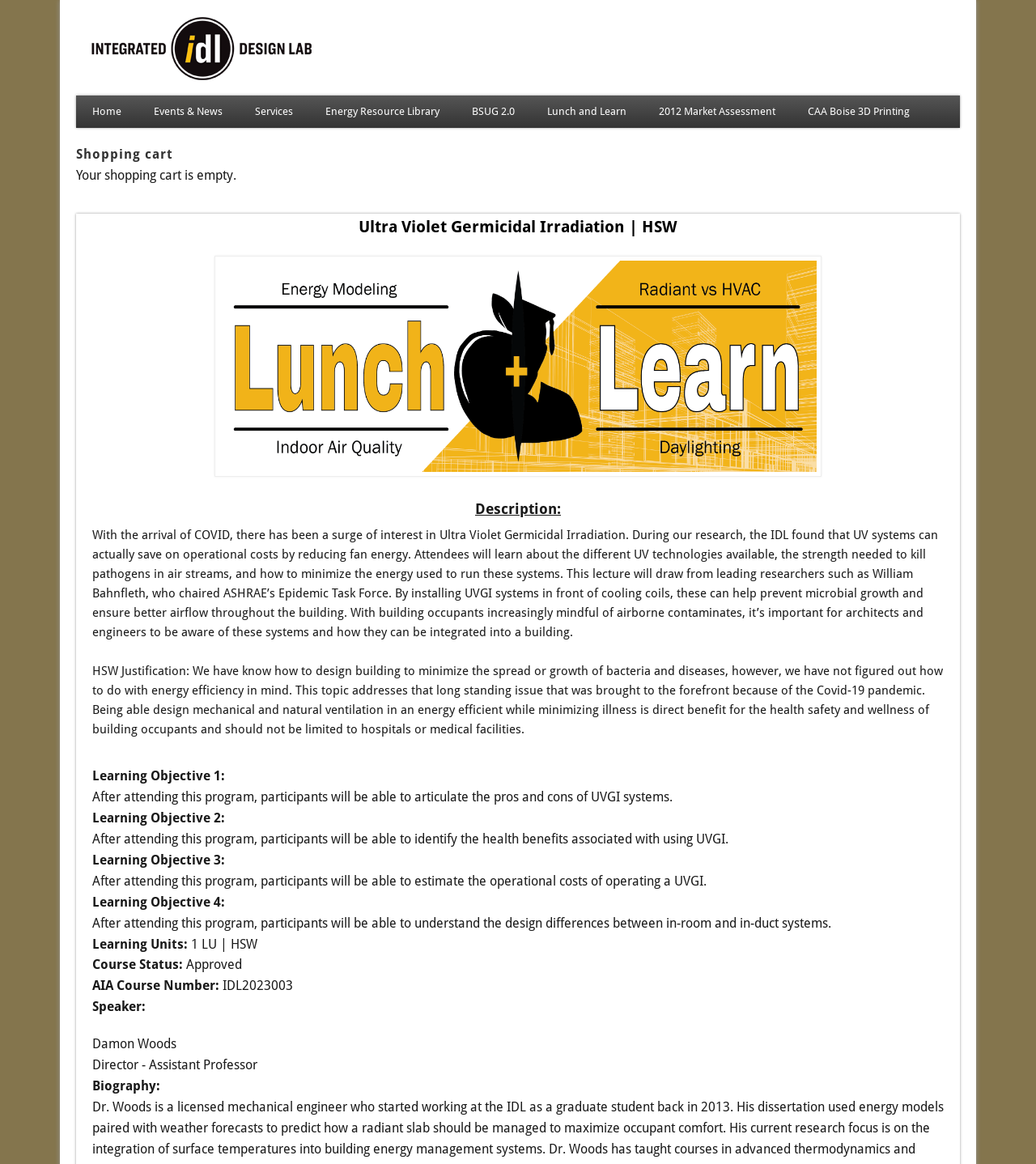What is the benefit of using UVGI systems?
Analyze the image and provide a thorough answer to the question.

According to the webpage, one of the benefits of using UVGI systems is to prevent microbial growth, as mentioned in the description section, 'By installing UVGI systems in front of cooling coils, these can help prevent microbial growth and ensure better airflow throughout the building'.